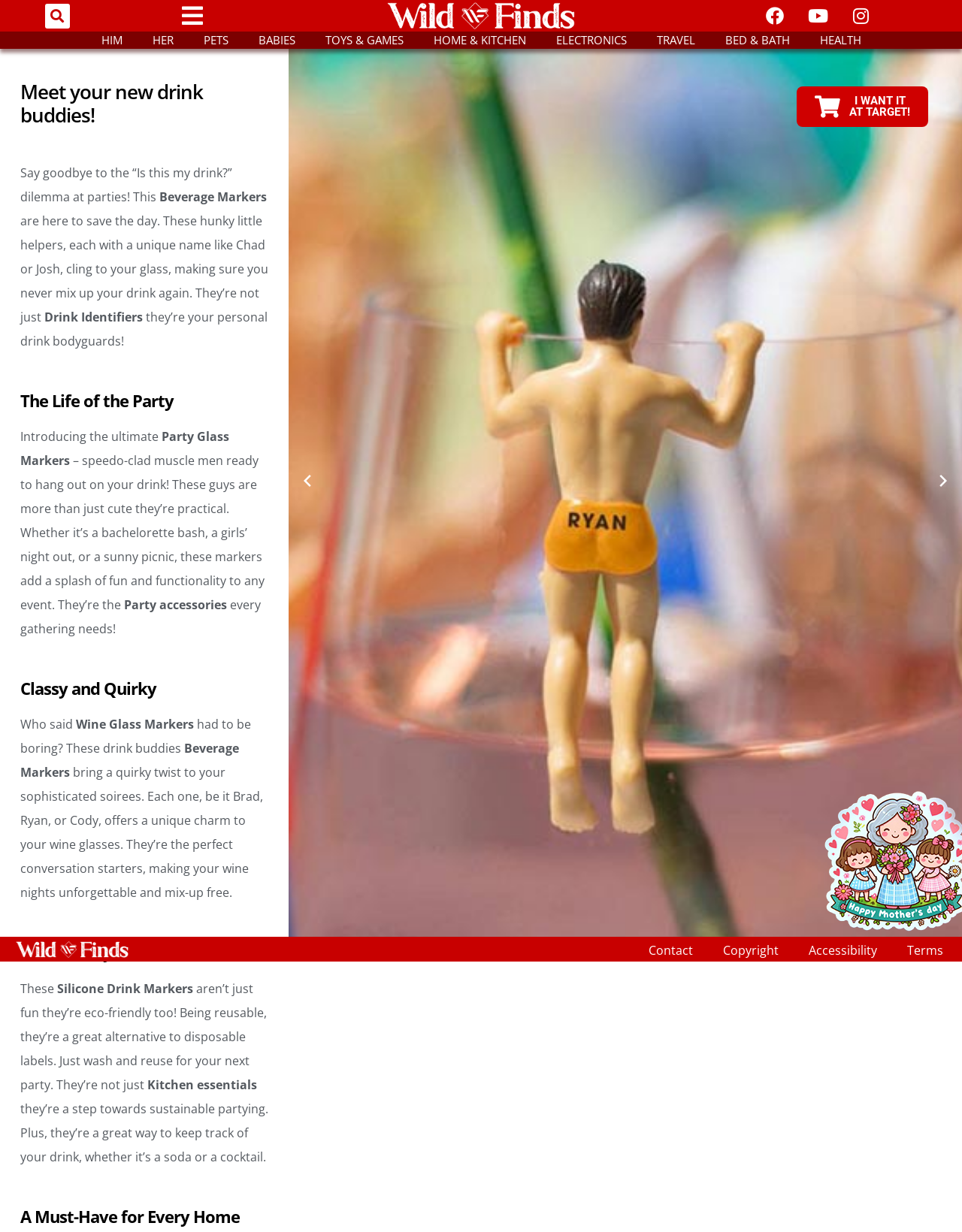Please find the bounding box coordinates of the element that must be clicked to perform the given instruction: "Search for something". The coordinates should be four float numbers from 0 to 1, i.e., [left, top, right, bottom].

[0.019, 0.003, 0.1, 0.023]